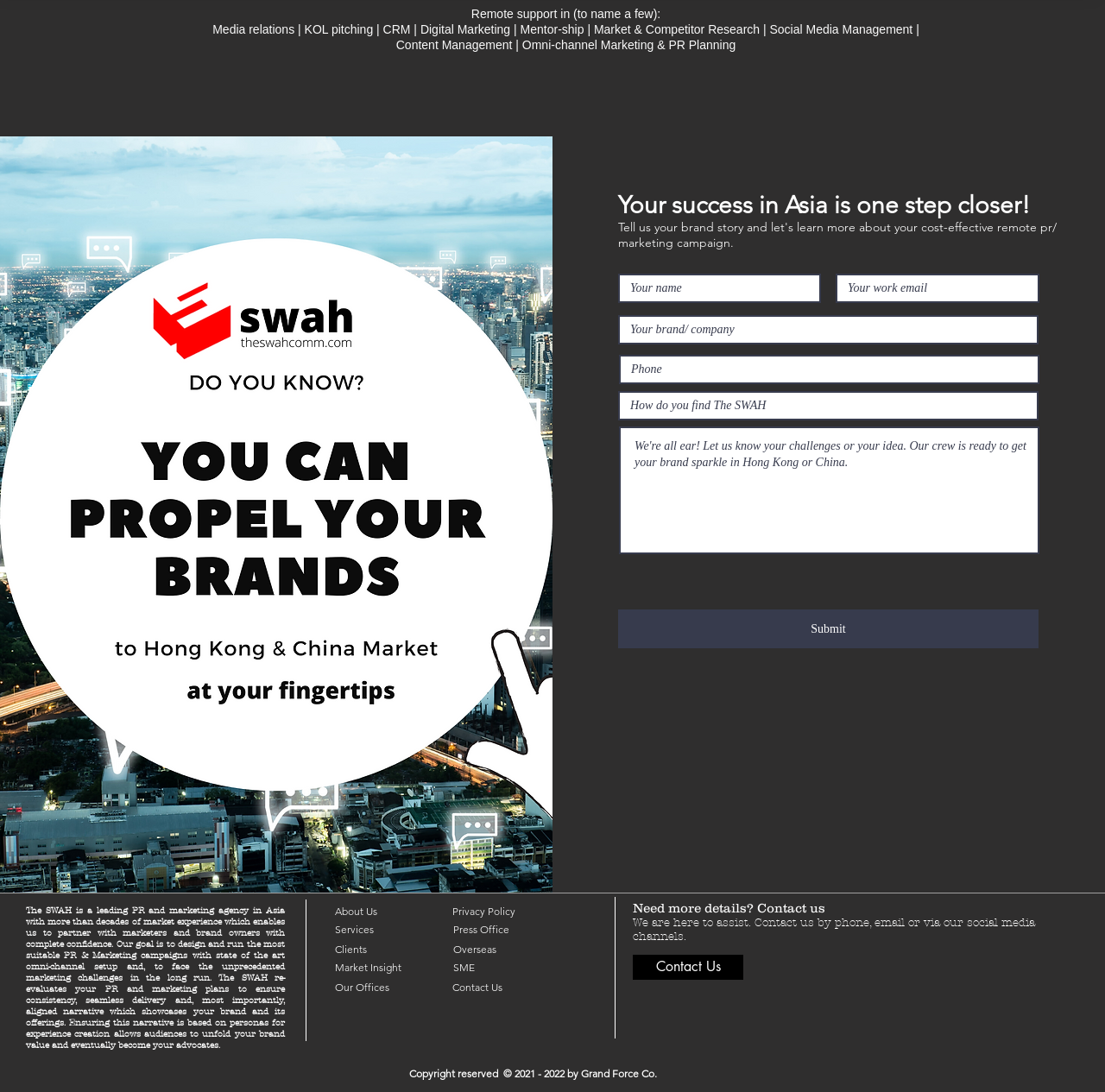Please mark the bounding box coordinates of the area that should be clicked to carry out the instruction: "Enter your name".

[0.559, 0.251, 0.743, 0.277]